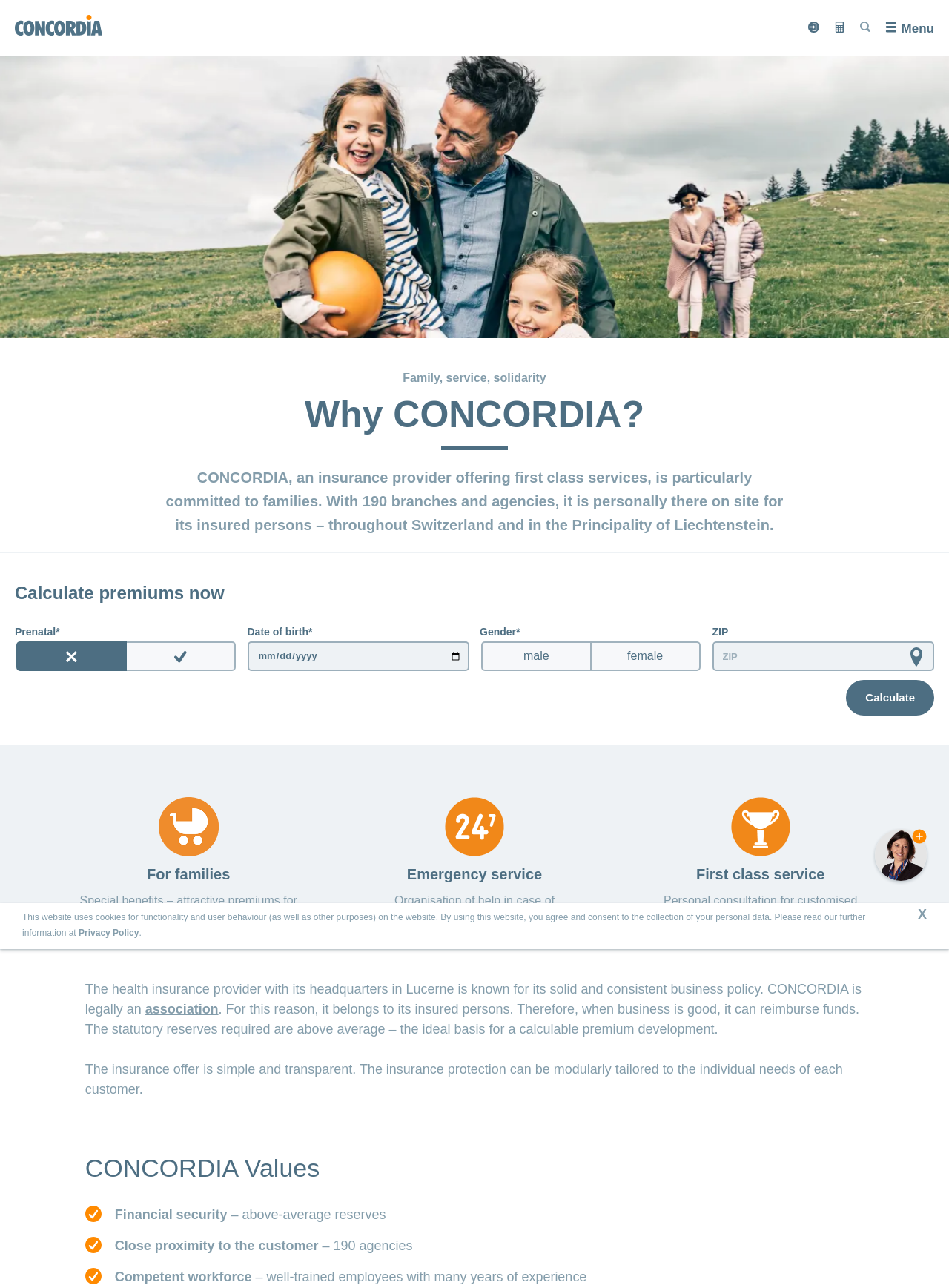Identify the bounding box coordinates of the clickable region to carry out the given instruction: "Click on the link of Health Compass".

[0.027, 0.093, 0.091, 0.134]